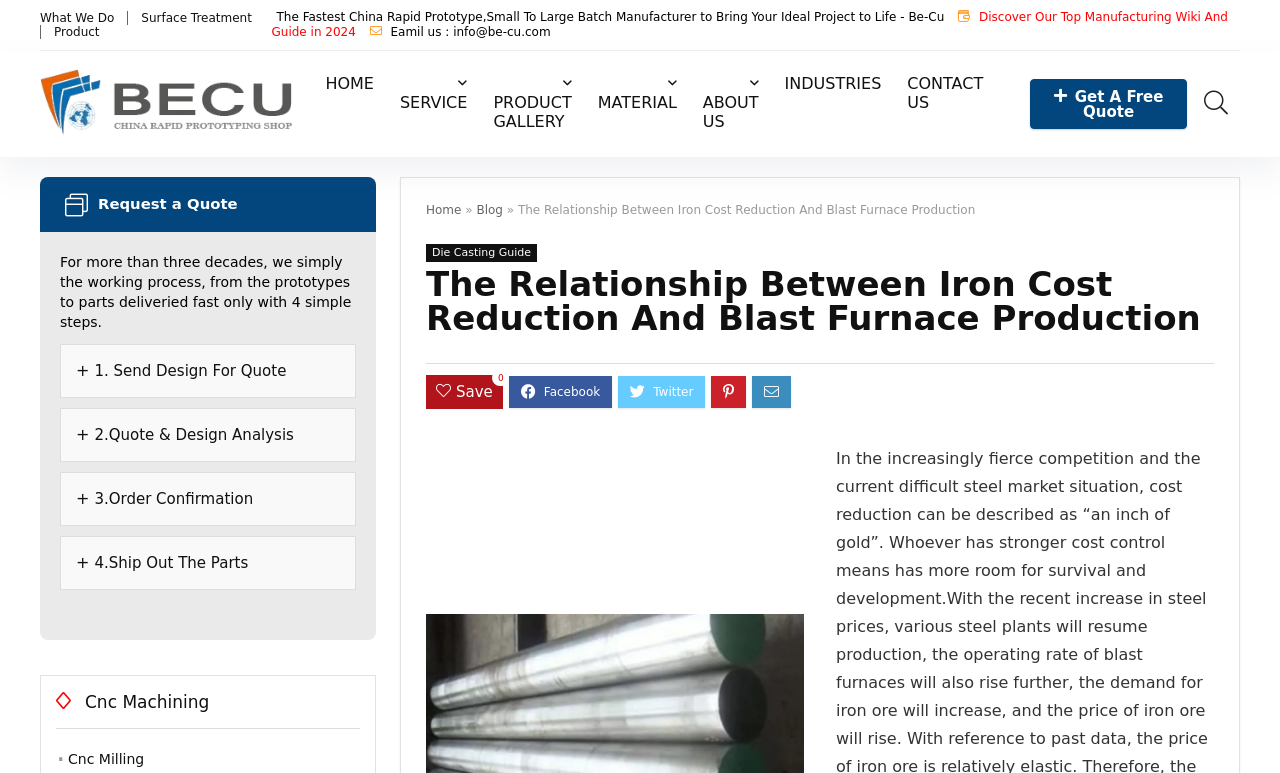Please give a succinct answer to the question in one word or phrase:
What is the company name?

Be-cu.com